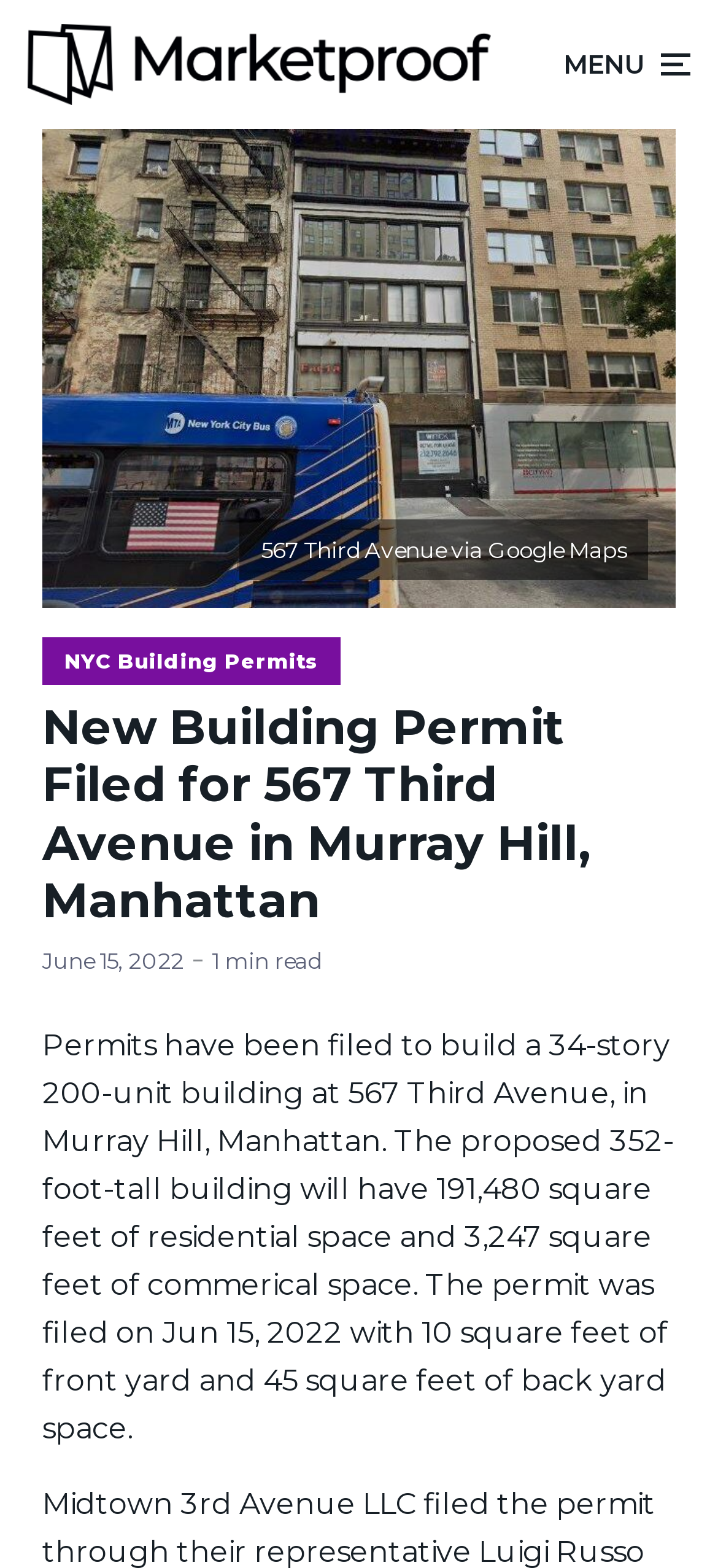What is the square footage of commercial space in the proposed building?
Look at the screenshot and respond with a single word or phrase.

3,247 square feet